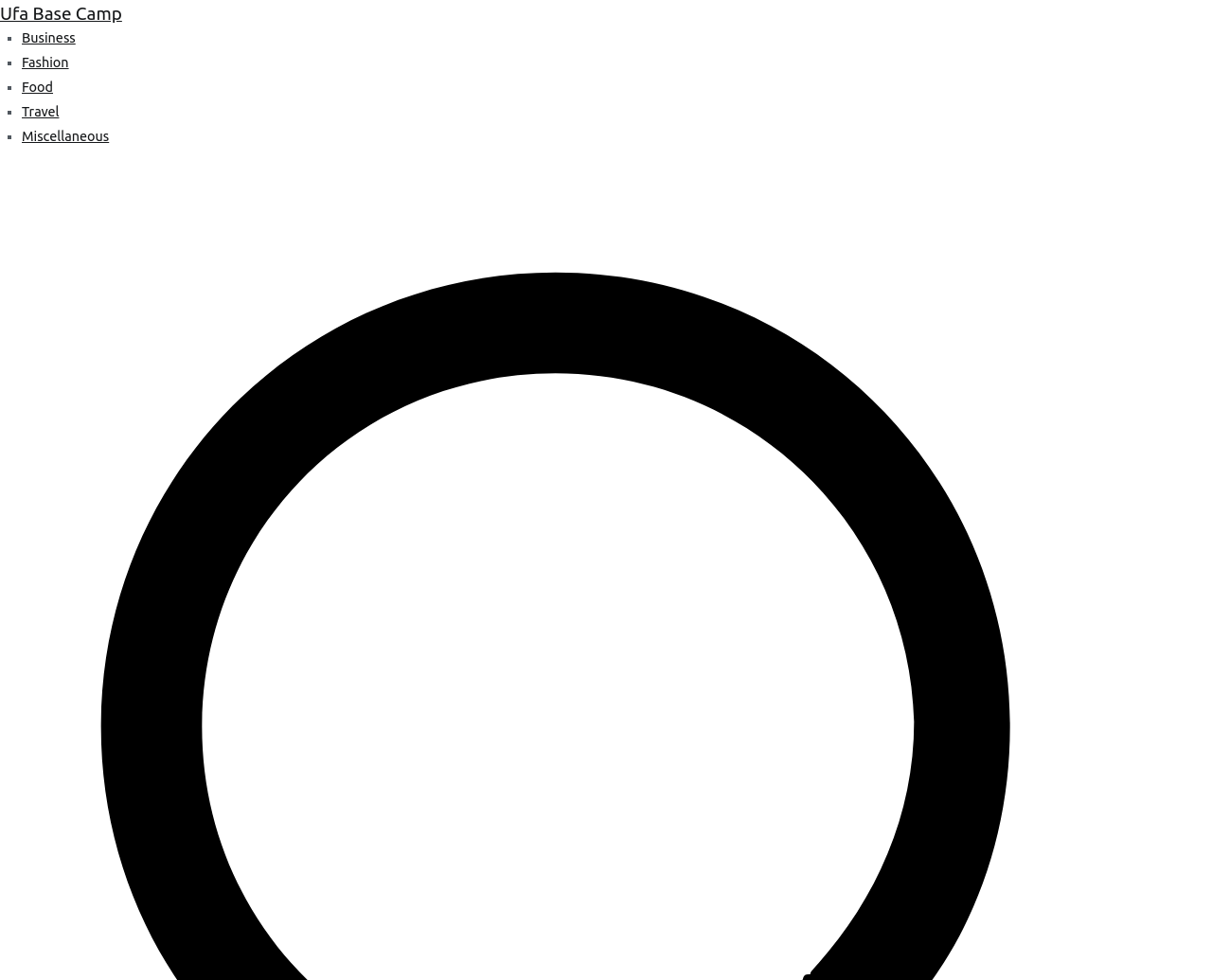Please find the bounding box coordinates in the format (top-left x, top-left y, bottom-right x, bottom-right y) for the given element description. Ensure the coordinates are floating point numbers between 0 and 1. Description: Fashion

[0.018, 0.056, 0.057, 0.072]